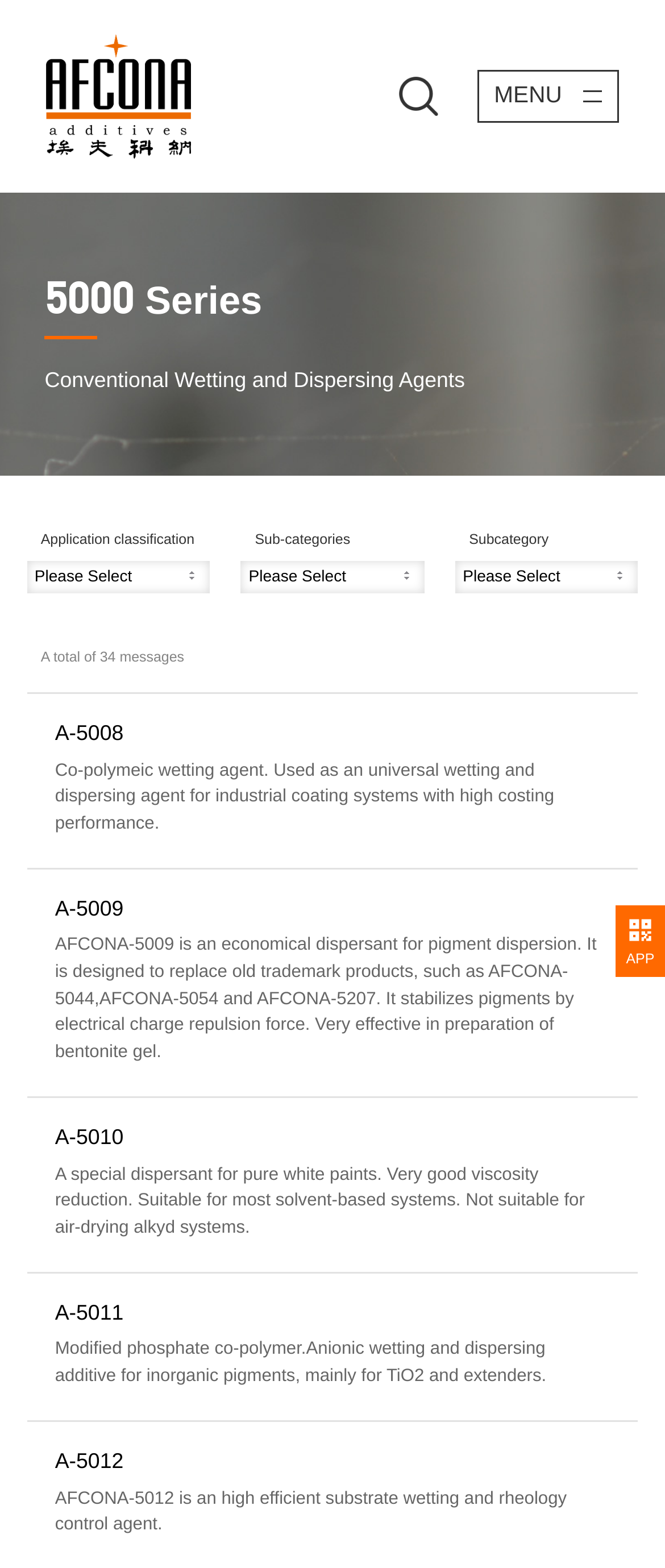What is the function of the comboboxes on the page?
Look at the image and respond with a one-word or short phrase answer.

Selecting sub-categories